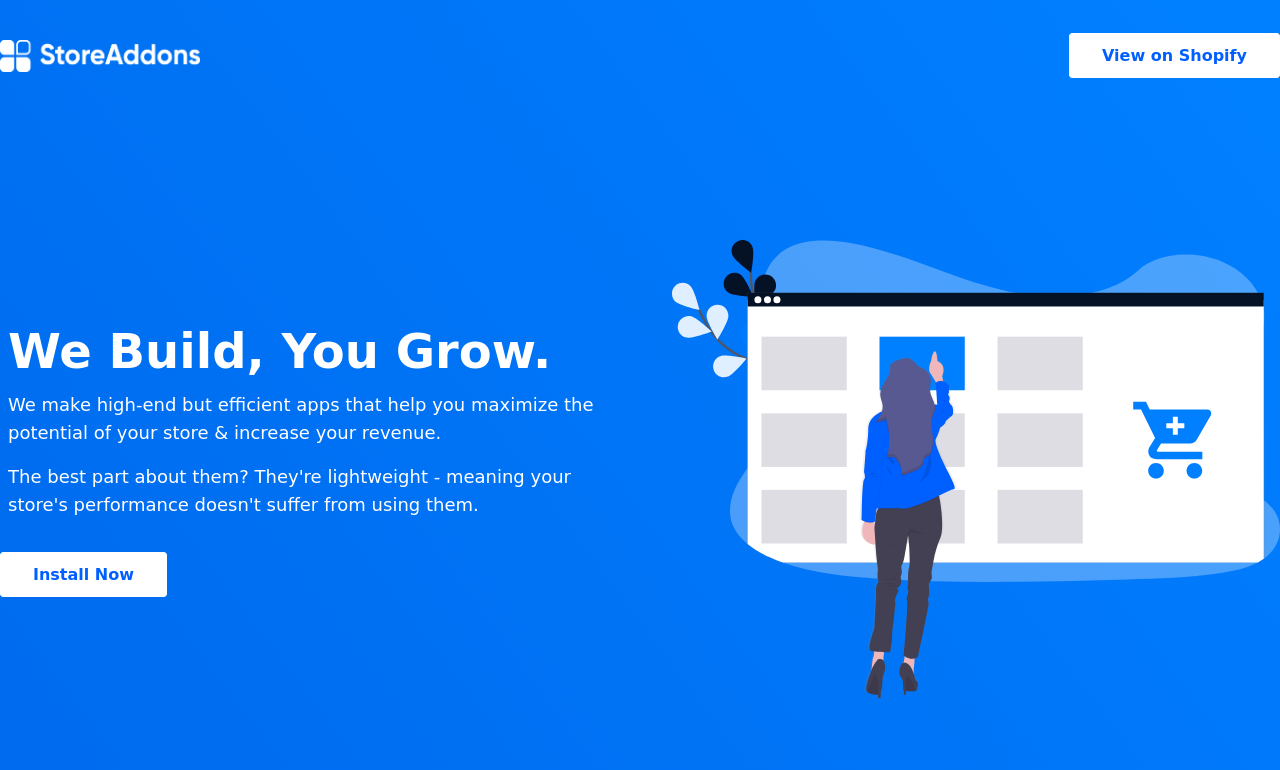Locate and provide the bounding box coordinates for the HTML element that matches this description: "Hello!".

None